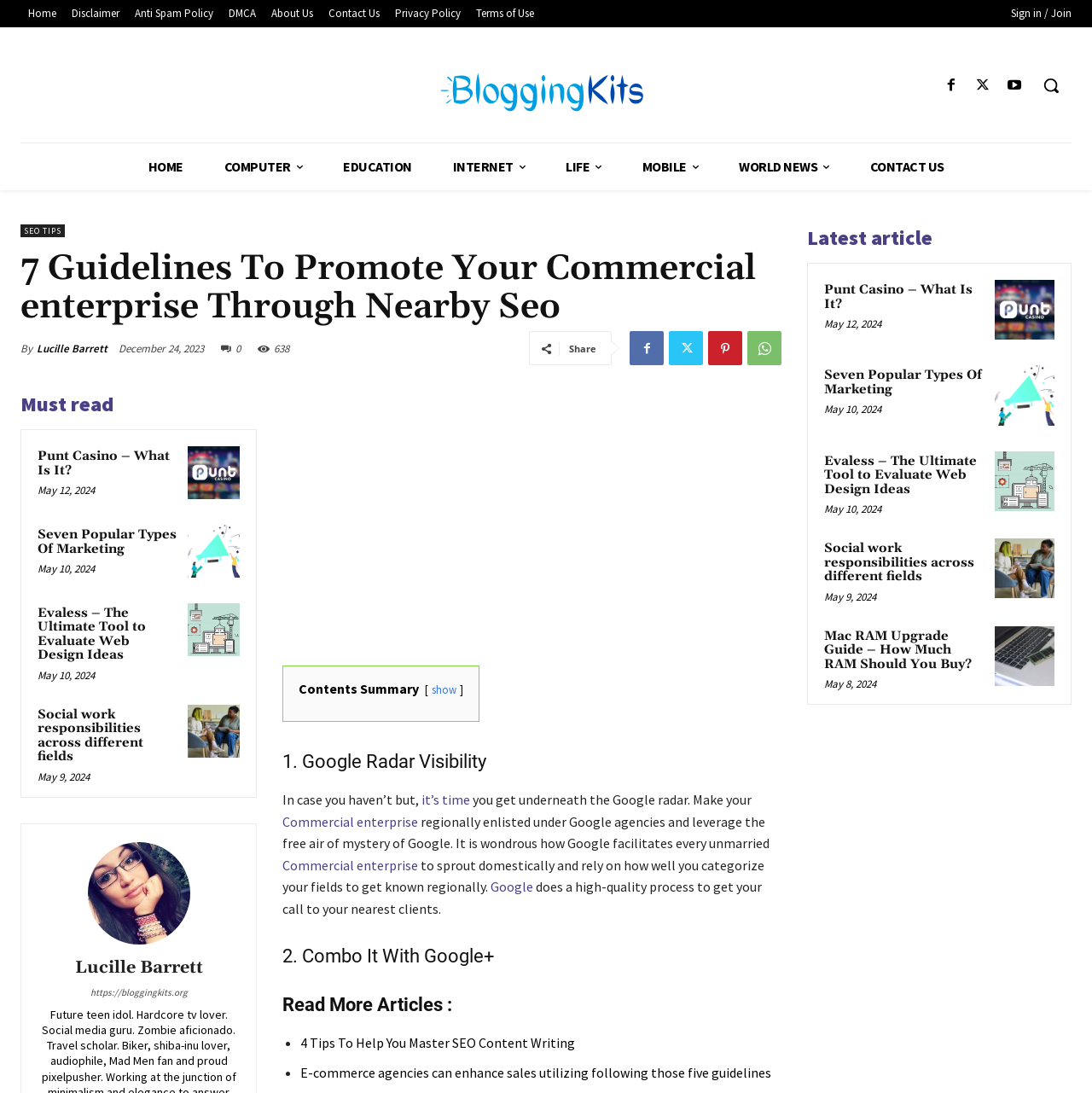Please find the bounding box coordinates in the format (top-left x, top-left y, bottom-right x, bottom-right y) for the given element description. Ensure the coordinates are floating point numbers between 0 and 1. Description: About Us

[0.241, 0.004, 0.294, 0.021]